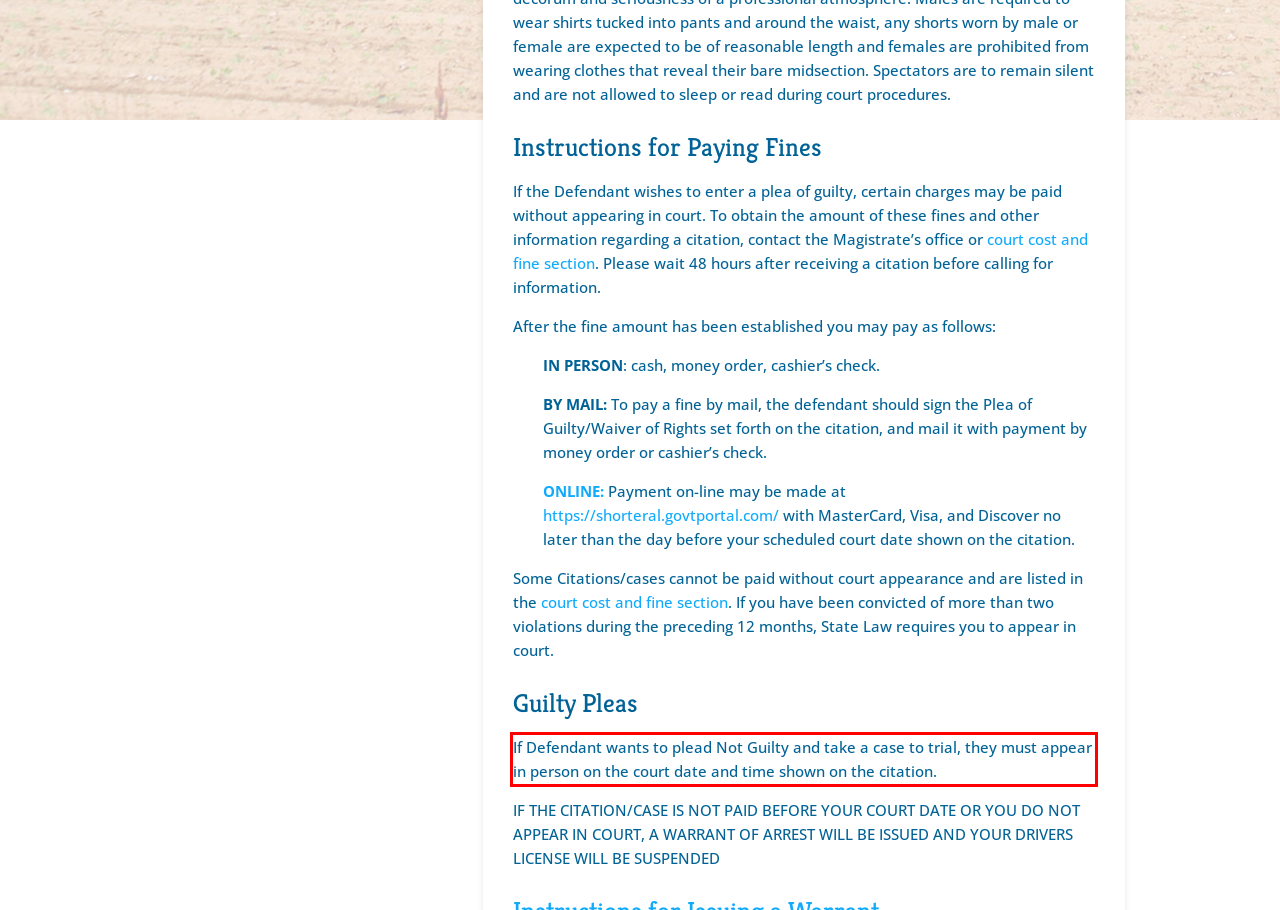Analyze the red bounding box in the provided webpage screenshot and generate the text content contained within.

If Defendant wants to plead Not Guilty and take a case to trial, they must appear in person on the court date and time shown on the citation.